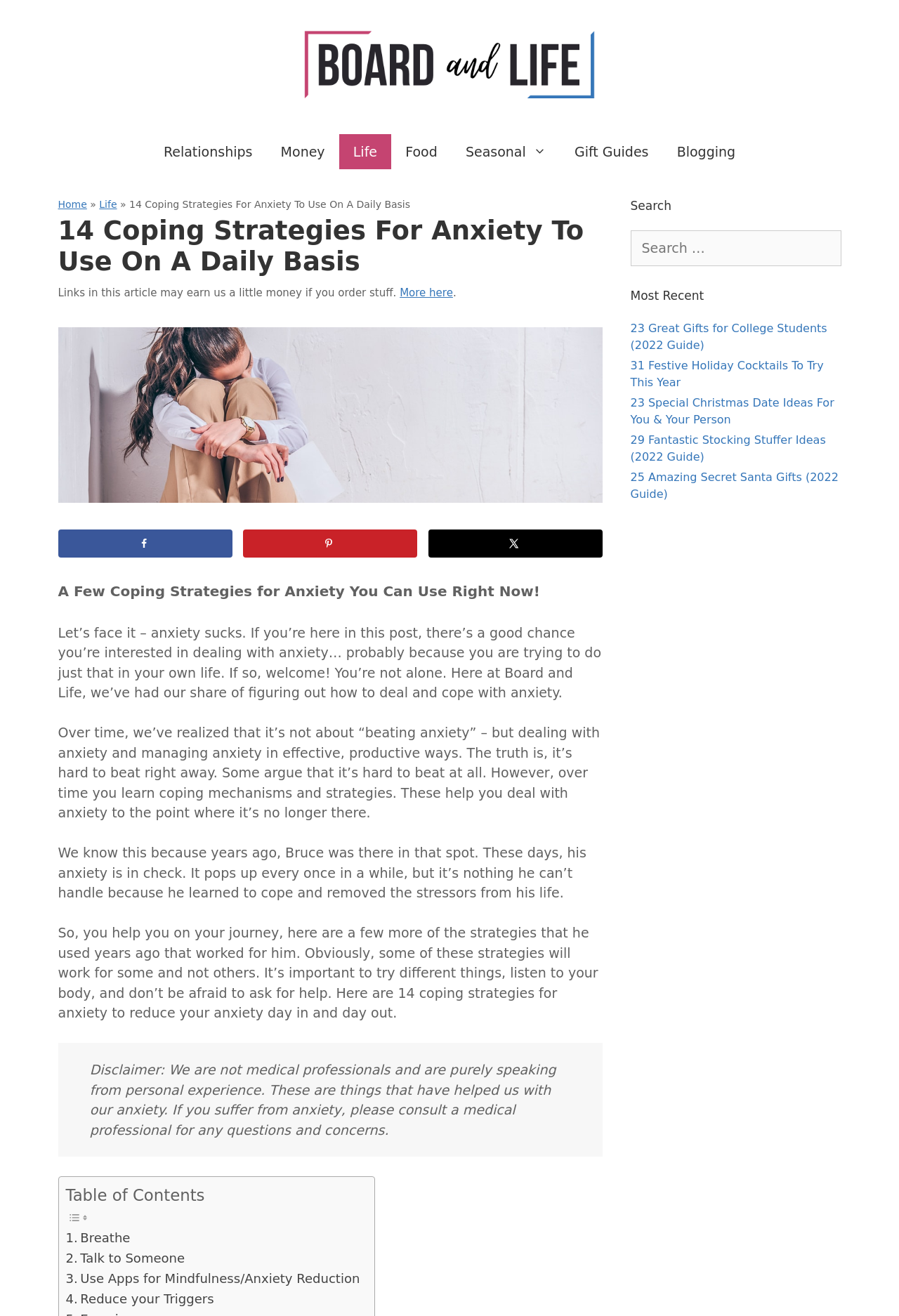Please provide a comprehensive response to the question below by analyzing the image: 
What is the image above the article about?

The image above the article depicts a woman sitting on the floor, hugging her legs, with shoes next to her, which suggests that the image is related to coping with anxiety, as mentioned in the article.